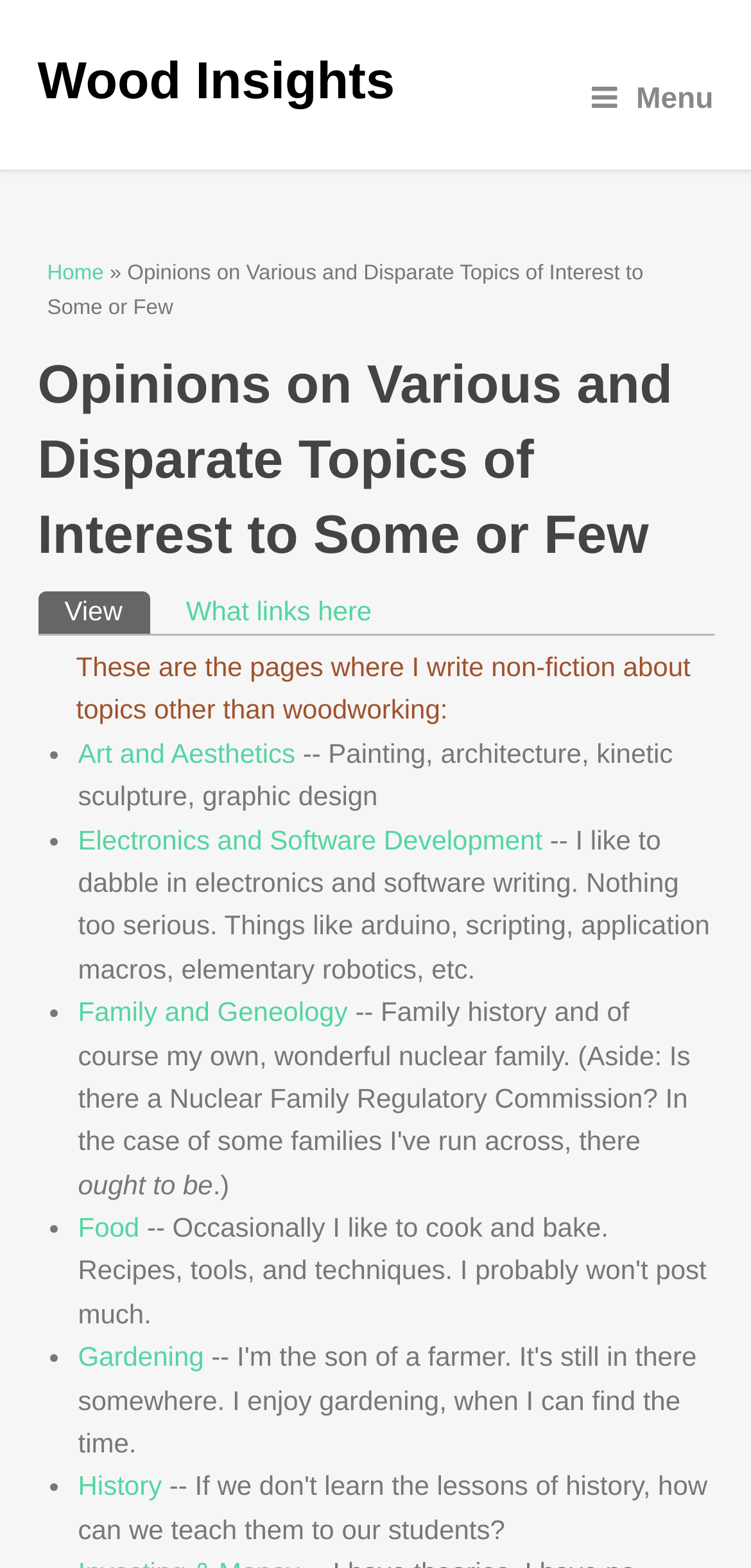Highlight the bounding box coordinates of the region I should click on to meet the following instruction: "Check November 2022 archives".

None